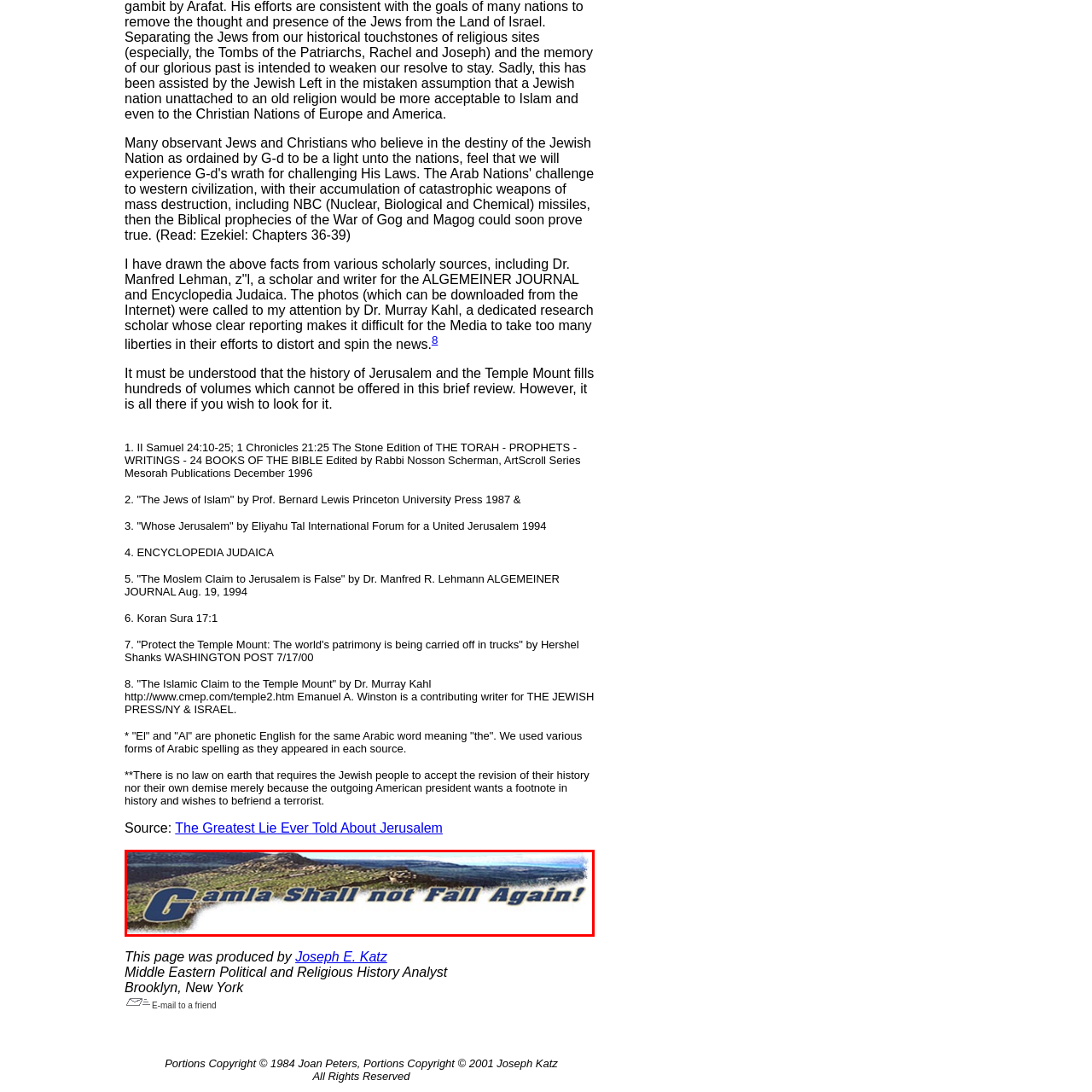Observe the image within the red boundary, What is the significance of Gamla? Respond with a one-word or short phrase answer.

Important Jewish settlement